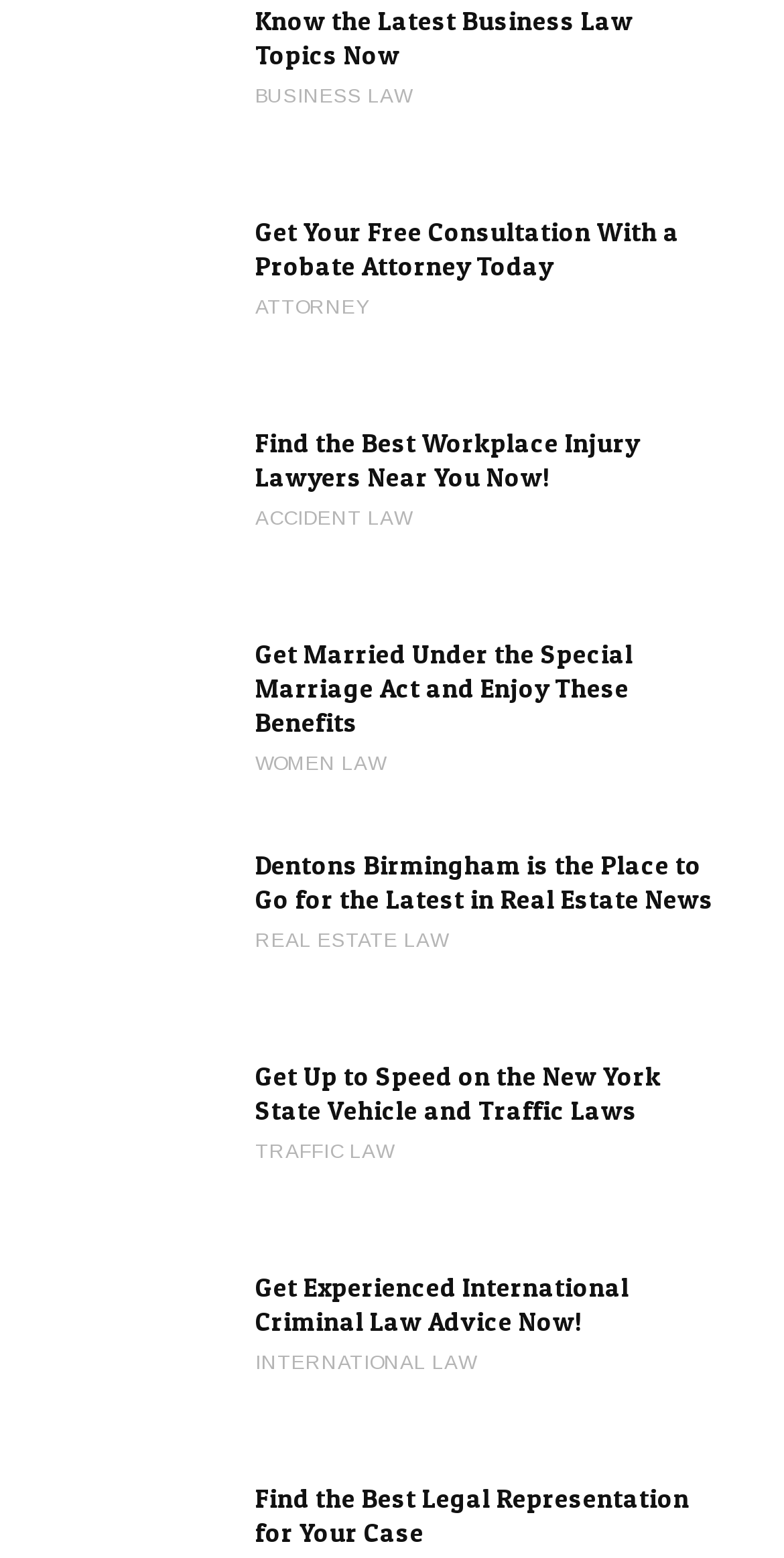Can you identify the bounding box coordinates of the clickable region needed to carry out this instruction: 'Get in touch through the navigation menu'? The coordinates should be four float numbers within the range of 0 to 1, stated as [left, top, right, bottom].

None